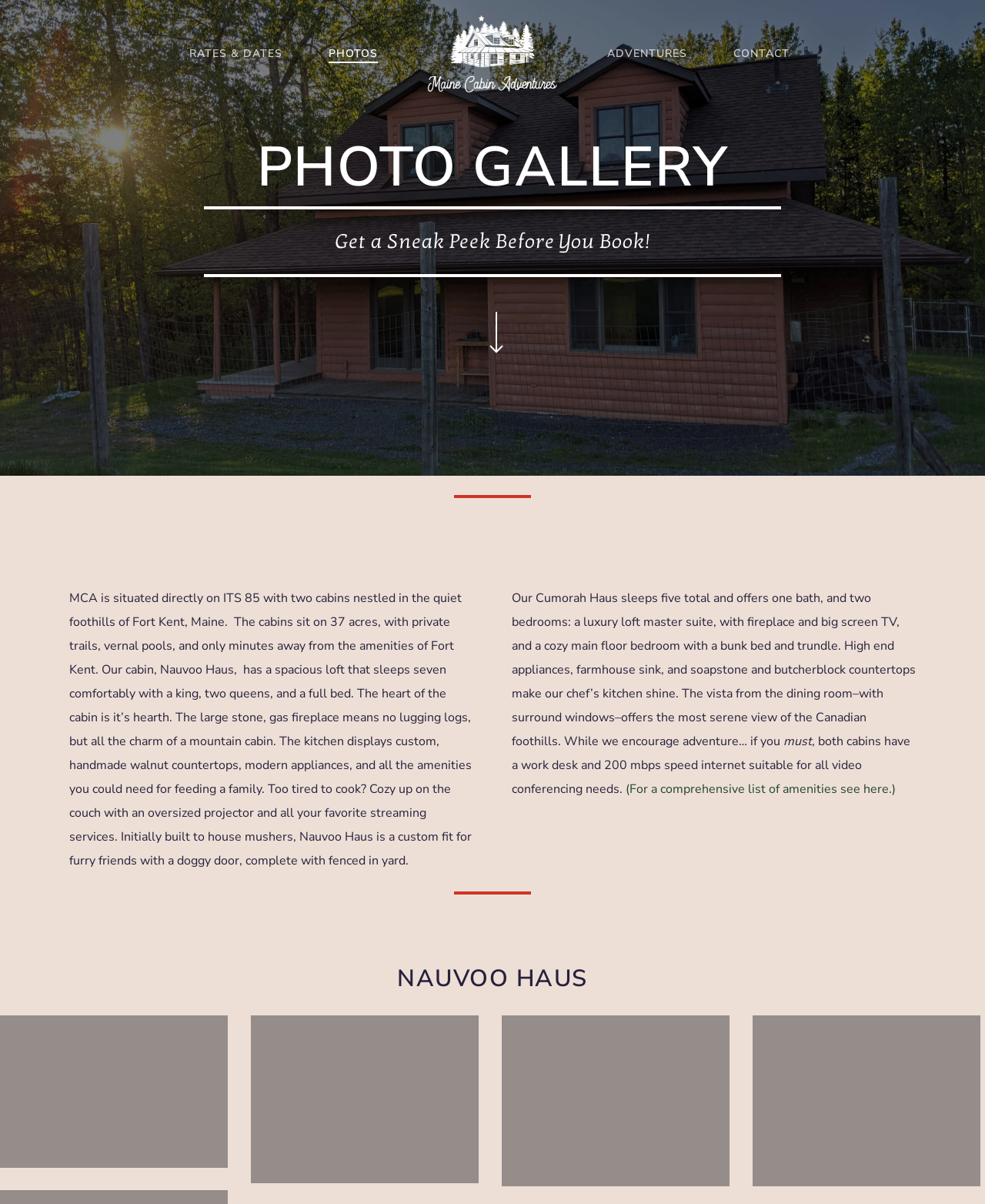Write a detailed summary of the webpage, including text, images, and layout.

The webpage is about Maine Cabin Adventures, showcasing their cabins and amenities. At the top, there is a navigation menu with links to "RATES & DATES", "PHOTOS", "ADVENTURES", and "CONTACT". Below the menu, there is a heading "PHOTO GALLERY" followed by another heading "Get a Sneak Peek Before You Book!".

The main content of the page is divided into two sections. The left section describes the Nauvoo Haus cabin, with a detailed text about its features, including a spacious loft, a stone fireplace, custom walnut countertops, and a doggy door. There is also a mention of the cabin's amenities, such as a work desk and high-speed internet.

The right section describes the Cumorah Haus cabin, with a text about its features, including a luxury loft master suite, a cozy main floor bedroom, and high-end appliances. There is also a mention of the cabin's amenities, such as a work desk and high-speed internet.

Below the text, there are several images of the cabins, including a cozy cabin in Fort Kent, ME, and multiple images of the Nauvoo Haus and Cumorah Haus cabins. Each image has a corresponding link to view more. There are a total of 7 images on the page.

Throughout the page, there are several links to navigate to different parts of the website, including a link to a comprehensive list of amenities.